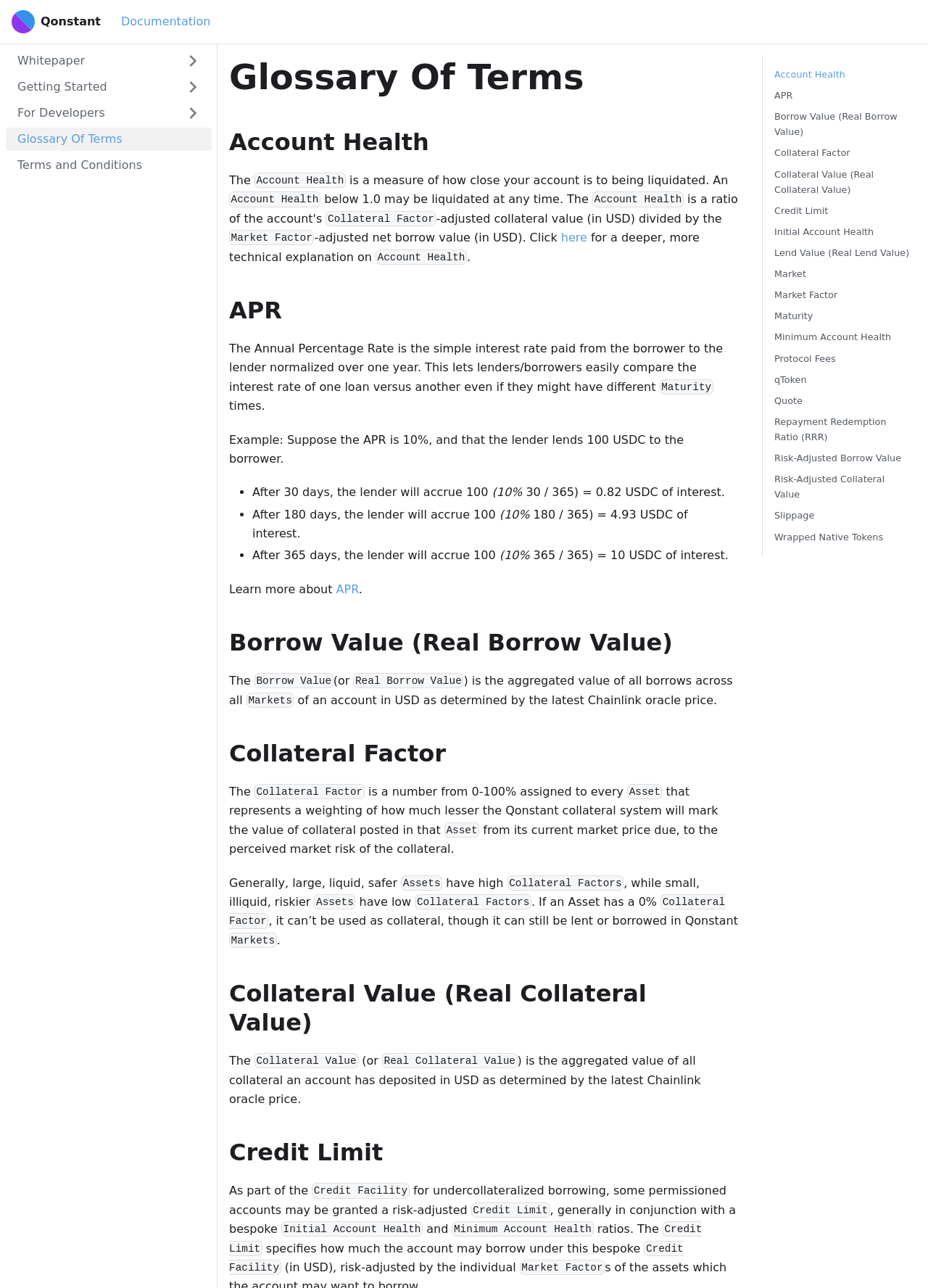Use a single word or phrase to answer the question:
What is Account Health?

A measure of how close an account is to being liquidated